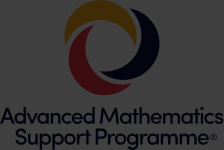Offer a detailed narrative of the image.

The image showcases the logo of the Advanced Mathematics Support Programme (AMSP), a vital initiative aimed at enhancing the study of advanced mathematics in educational settings. The logo features a circular design composed of intertwined segments in gold, red, and black, symbolizing collaboration and unity in promoting advanced mathematical learning. Below the graphic, the name of the programme is prominently displayed in a modern, sans-serif font, emphasizing its educational focus. The AMSP is dedicated to providing support for students, teachers, and schools, facilitating access to resources and training in advanced mathematics.